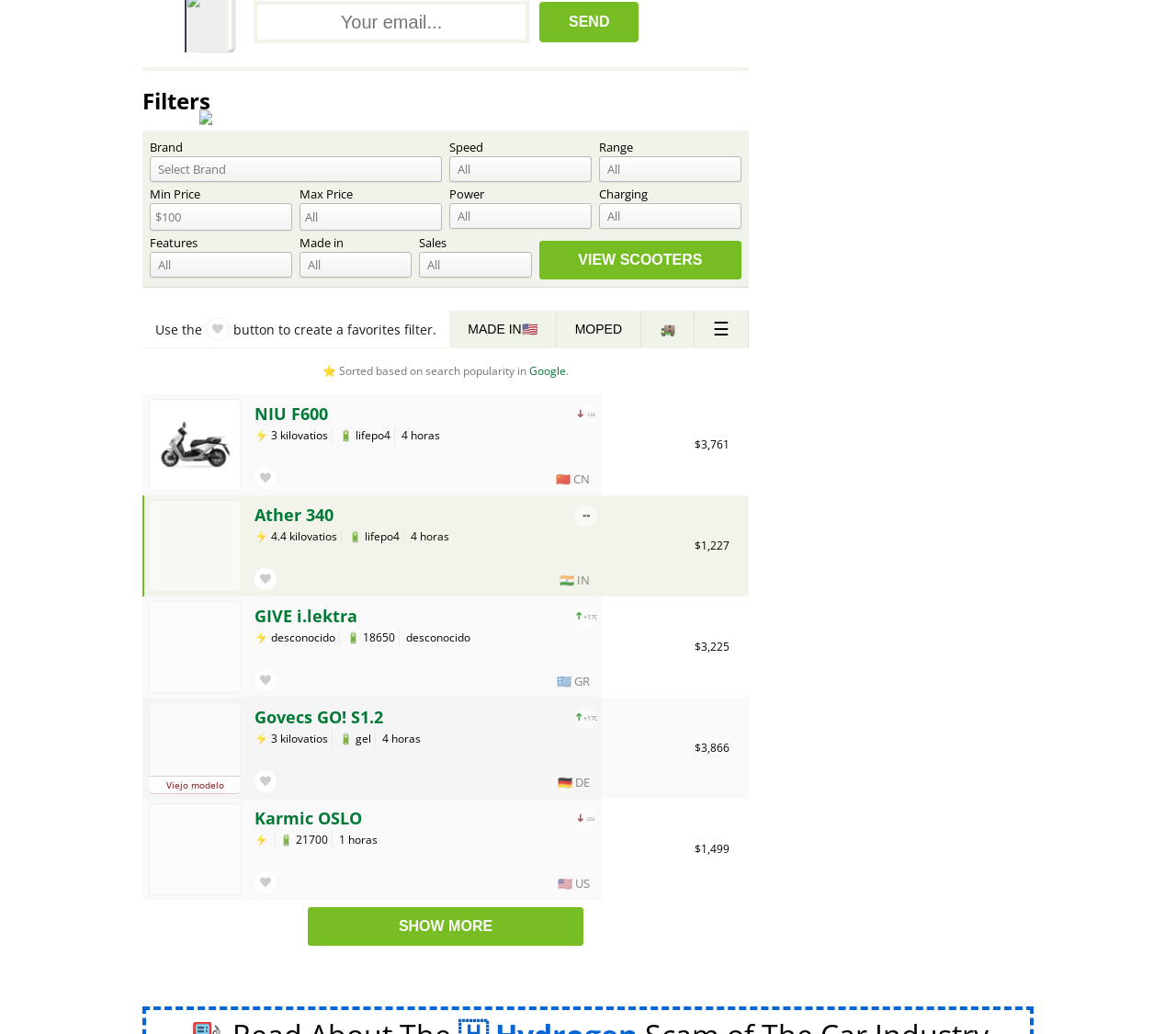Provide your answer to the question using just one word or phrase: What is the rating system used on this webpage?

Stars